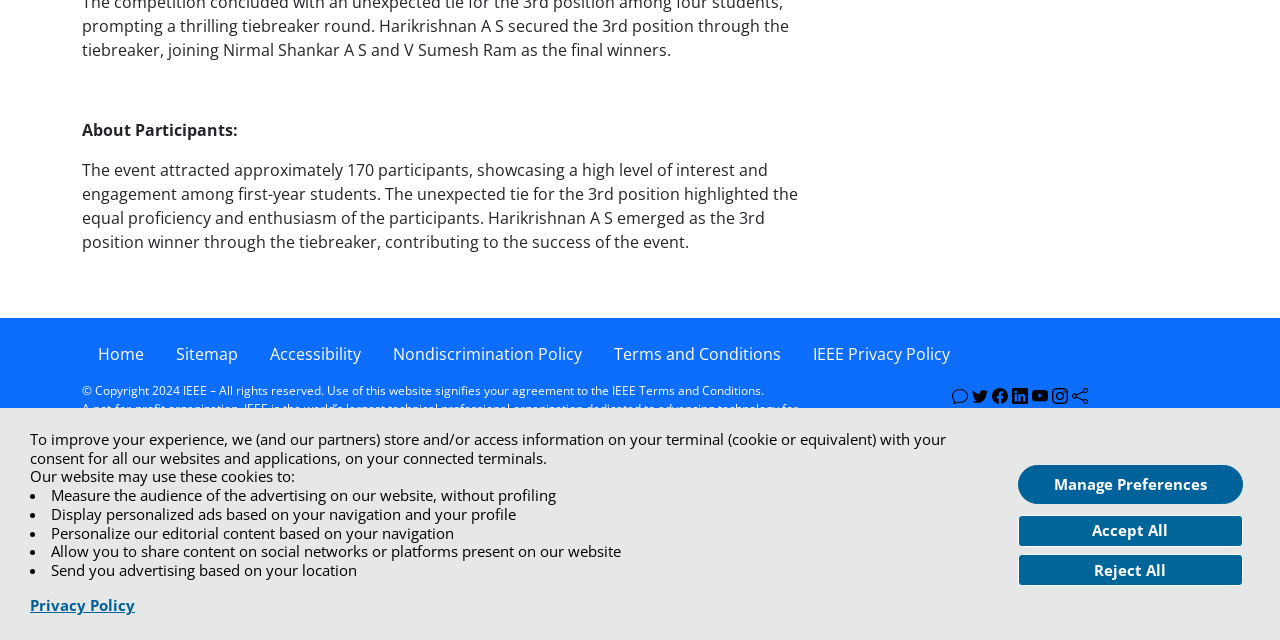Using the provided element description "Accept", determine the bounding box coordinates of the UI element.

None